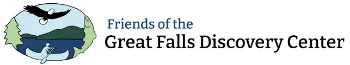List and describe all the prominent features within the image.

The image features the logo of the "Friends of the Great Falls Discovery Center." This visually appealing design showcases elements of nature, including stylized trees, a body of water, and an eagle in flight, alluding to the natural beauty surrounding the Great Falls area. The branding emphasizes connection and stewardship of the local environment, making it an emblem of community involvement and support for educational and recreational activities at the center. This logo is prominently associated with the mission of promoting conservation and engagement in the region's natural heritage.